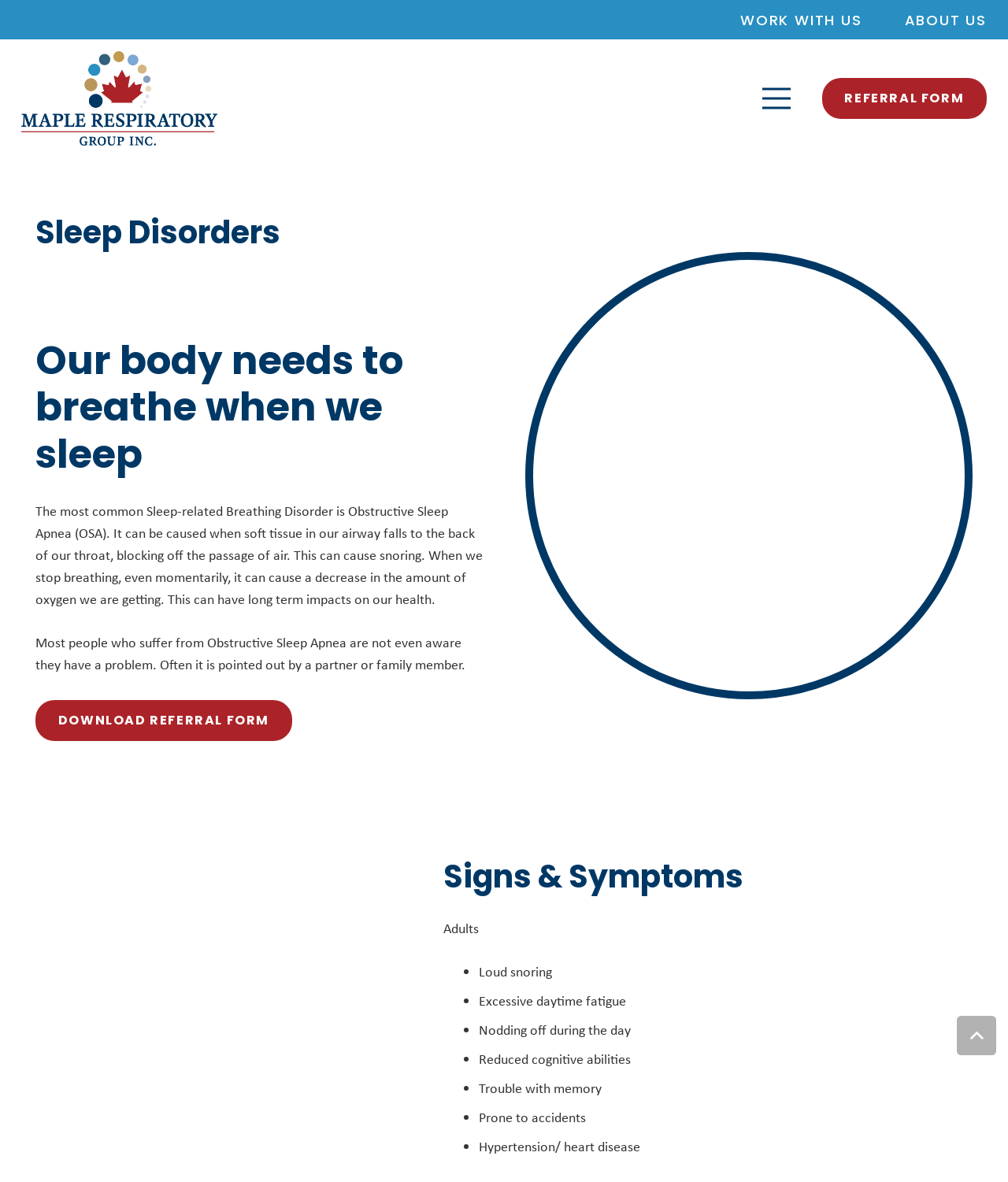Pinpoint the bounding box coordinates of the clickable element needed to complete the instruction: "Click on Sleep Disorders". The coordinates should be provided as four float numbers between 0 and 1: [left, top, right, bottom].

[0.035, 0.178, 0.278, 0.215]